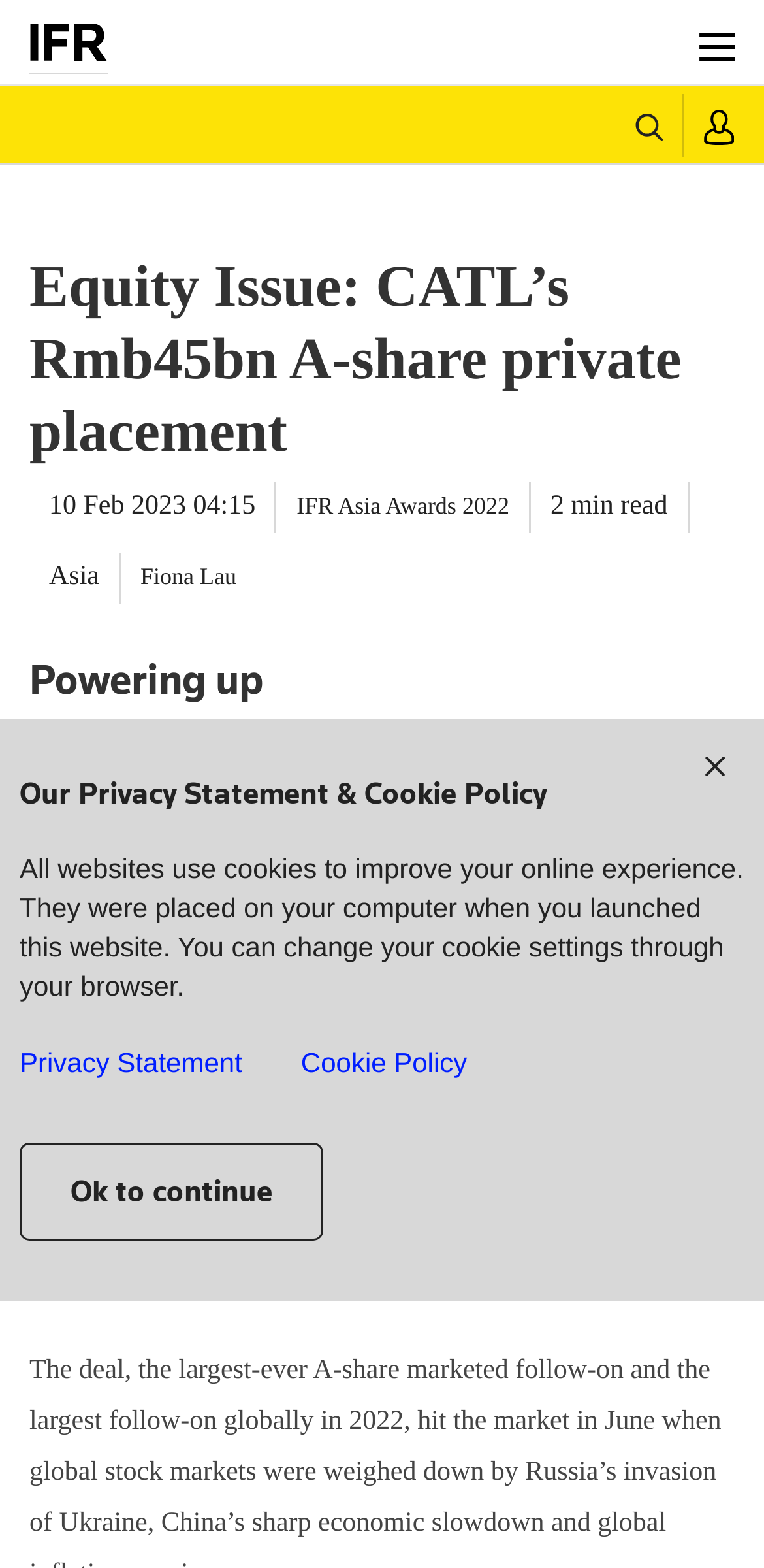Create an elaborate caption that covers all aspects of the webpage.

The webpage is about an equity issue, specifically Contemporary Amperex Technology's (CATL) Rmb45bn A-share private placement. At the top left, there is a link to "International Finance Review" accompanied by a small image. On the top right, there are three links with corresponding images, likely representing social media or sharing options.

Below the top section, there is a main content area with a heading that matches the meta description. The article is dated "10 Feb 2023 04:15" and has a "2 min read" indicator. The author, "Fiona Lau", is credited below the date. The main content is divided into two sections, with headings "Powering up" and "Our Privacy Statement & Cookie Policy".

The first section discusses CATL's successful follow-on offering, highlighting the global interest in top-quality A-share listed companies despite challenging market conditions. The text is divided into two paragraphs, with the second paragraph explaining how this offering paves the way for more mainland-listed companies to follow.

The second section, "Our Privacy Statement & Cookie Policy", provides information about the website's use of cookies and allows users to change their cookie settings. There are links to the "Privacy Statement" and "Cookie Policy" pages, as well as an "Ok to continue" button.

Throughout the webpage, there are several images, mostly accompanying links or serving as icons. The overall structure is clean, with clear headings and concise text.